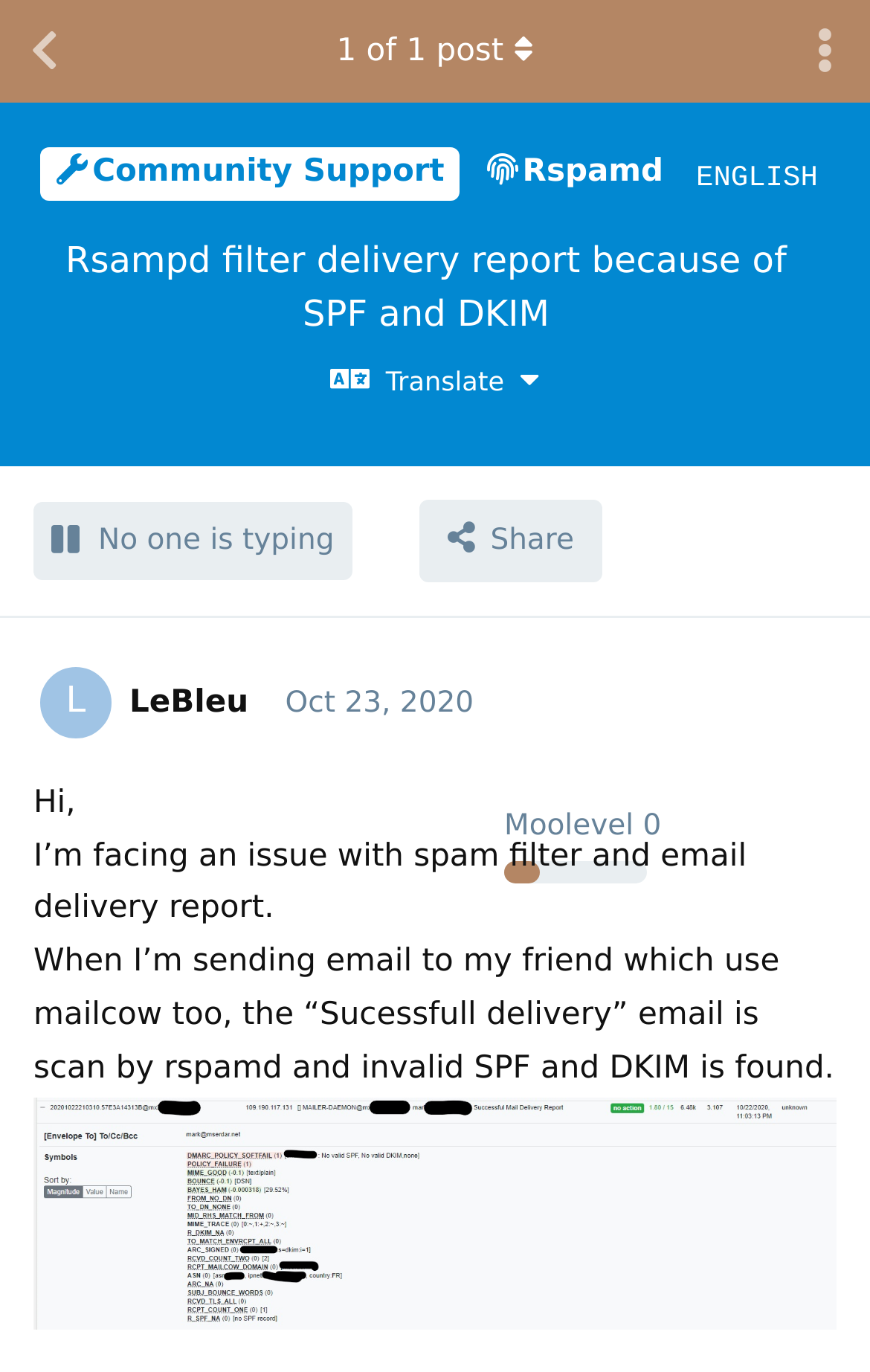Provide a brief response using a word or short phrase to this question:
What is the topic of the discussion?

Rspamd filter delivery report